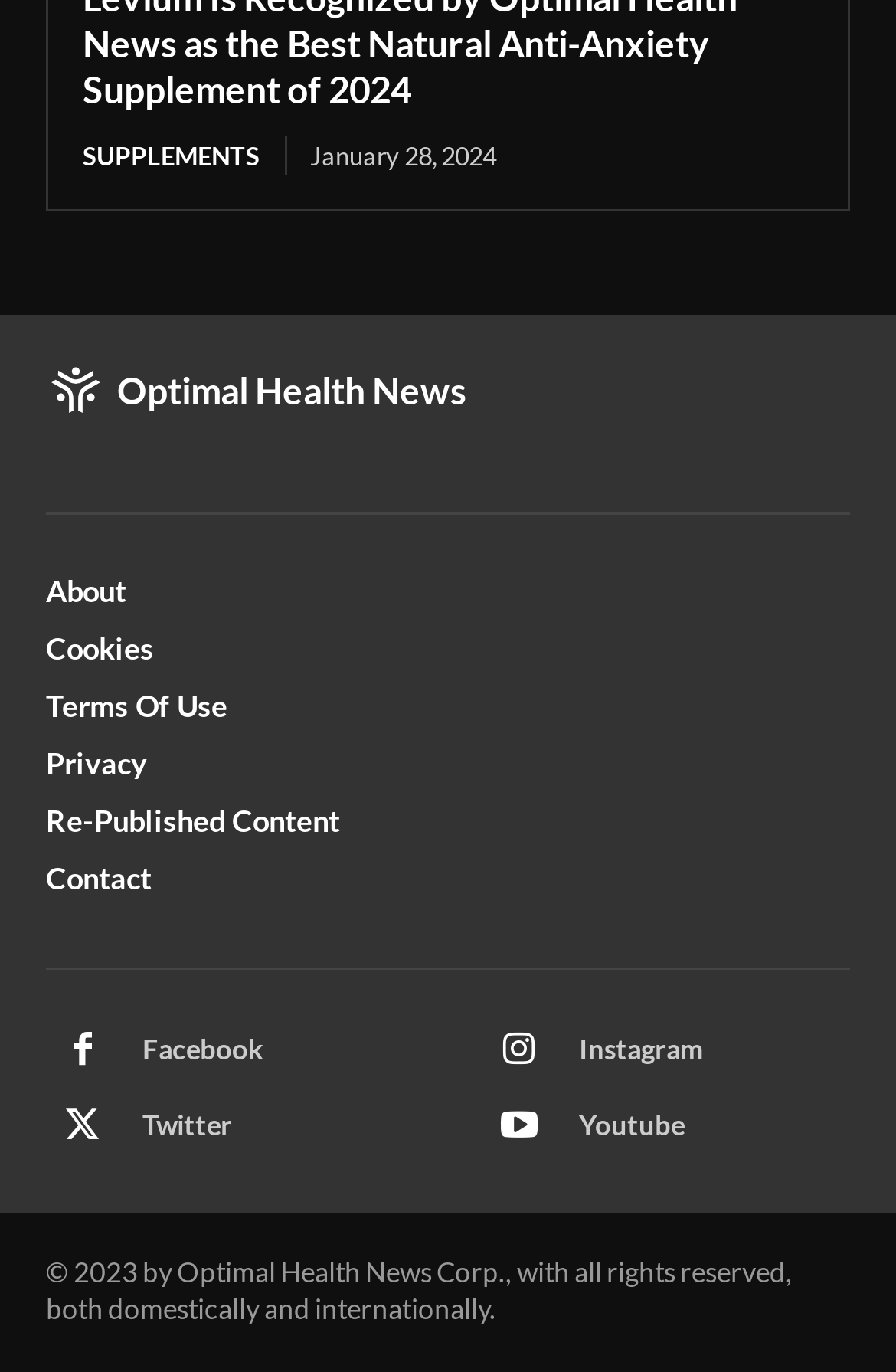Carefully observe the image and respond to the question with a detailed answer:
What is the name of the website?

The name of the website is mentioned in the link element with the text 'Optimal Health News', which is a child element of the root element.